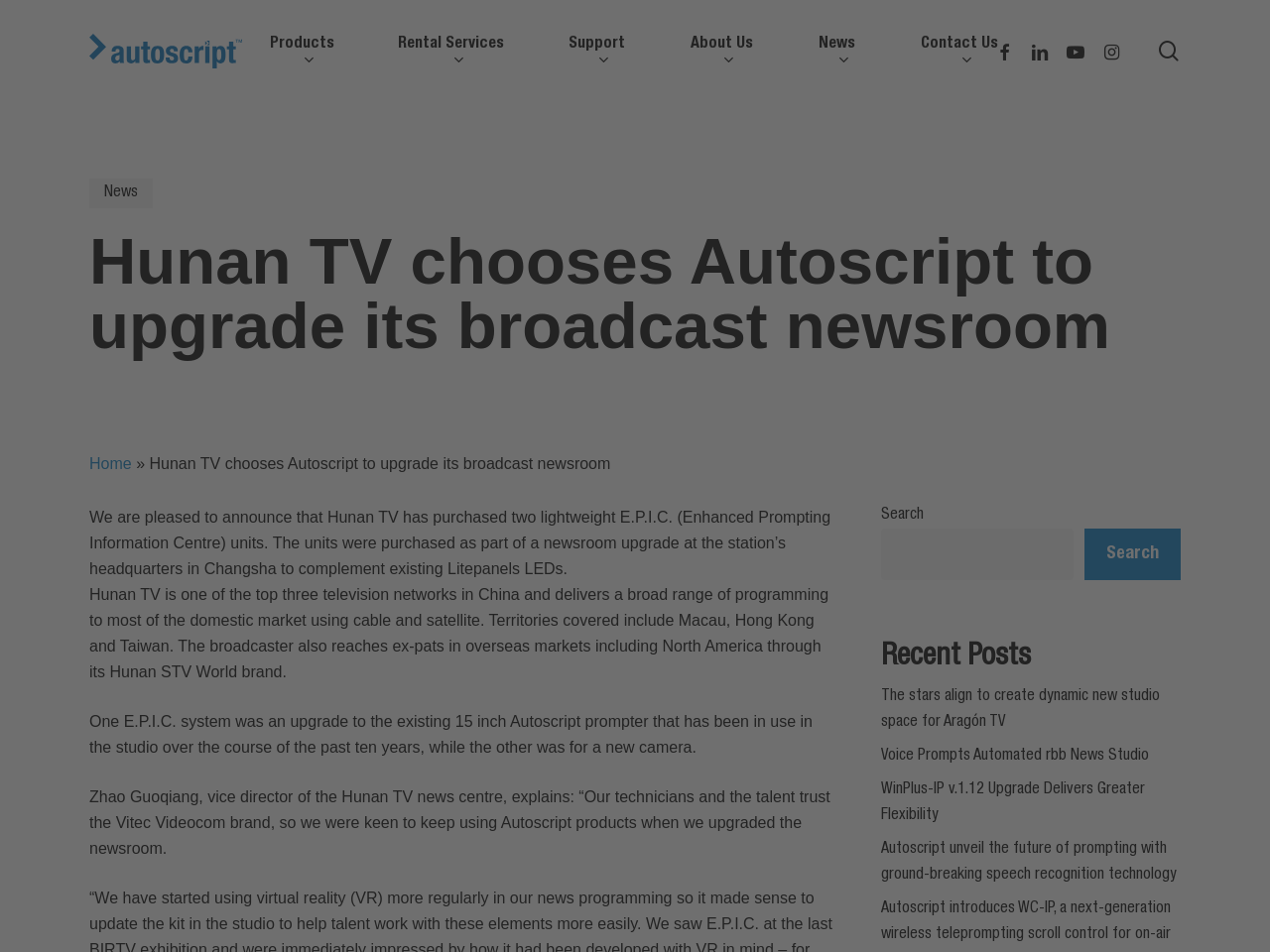Identify the webpage's primary heading and generate its text.

Hunan TV chooses Autoscript to upgrade its broadcast newsroom